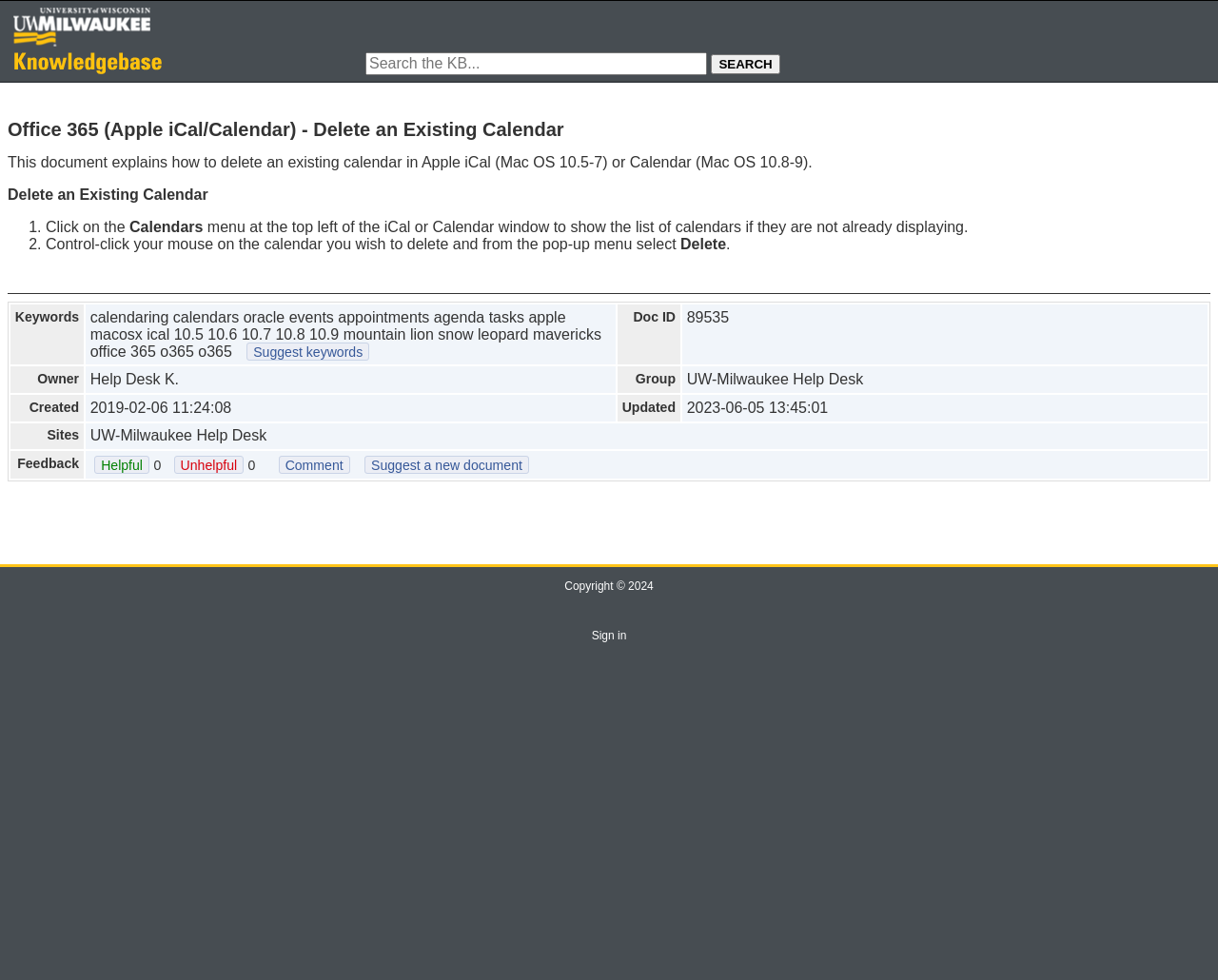Provide the bounding box coordinates for the area that should be clicked to complete the instruction: "Search for a term".

[0.3, 0.053, 0.58, 0.077]